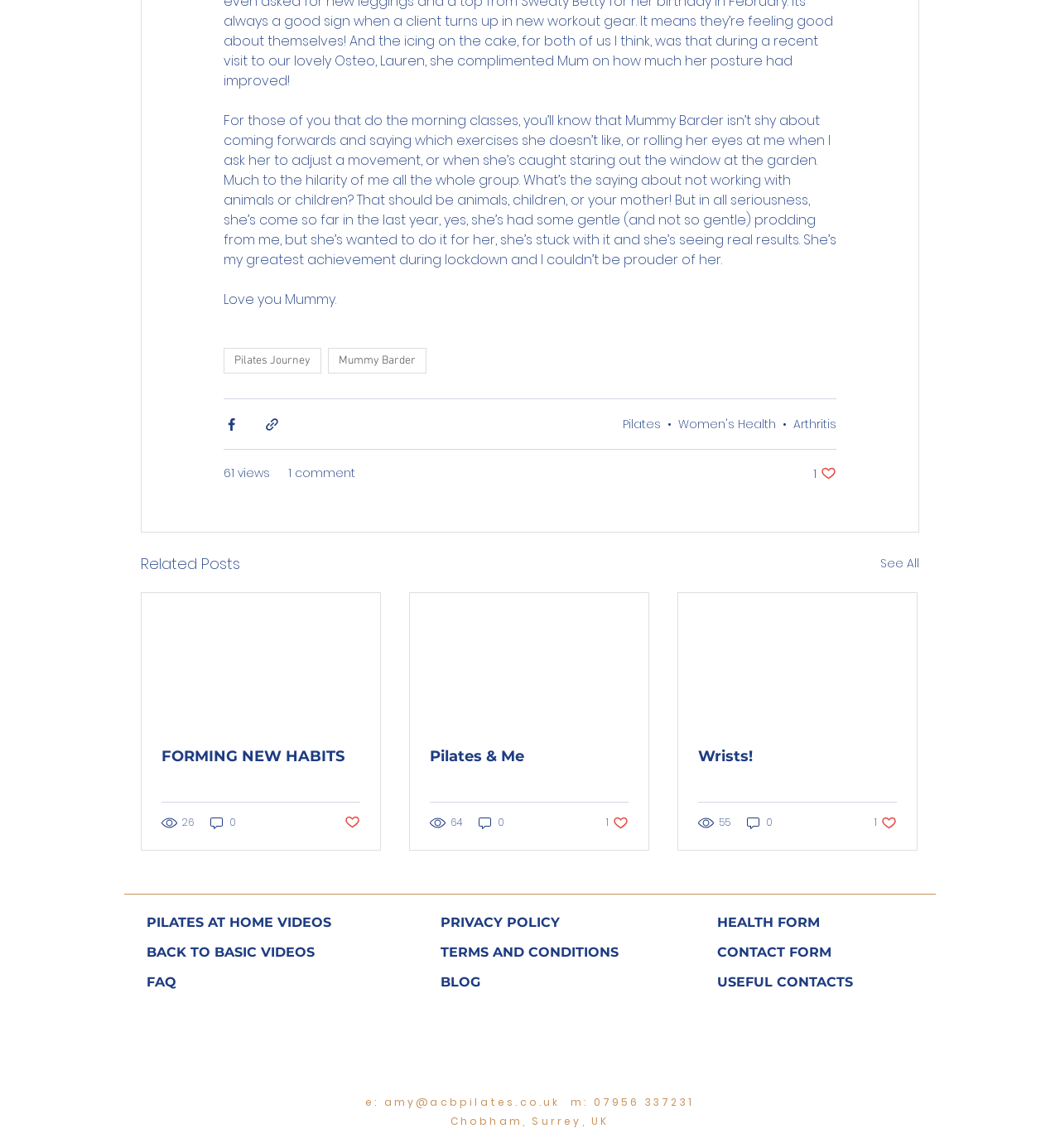Find and indicate the bounding box coordinates of the region you should select to follow the given instruction: "Click the 'Pilates' link".

[0.588, 0.362, 0.623, 0.376]